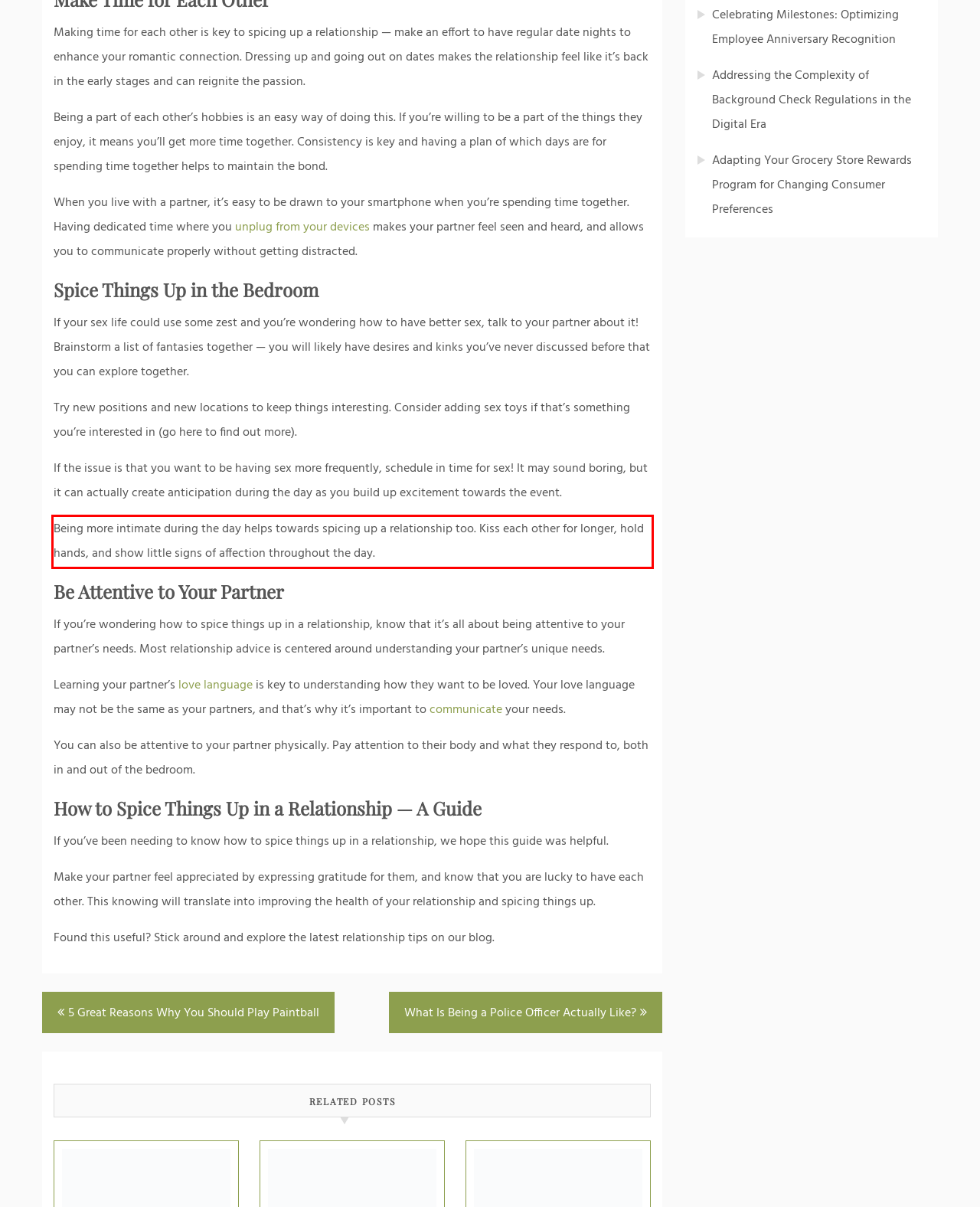Please look at the webpage screenshot and extract the text enclosed by the red bounding box.

Being more intimate during the day helps towards spicing up a relationship too. Kiss each other for longer, hold hands, and show little signs of affection throughout the day.